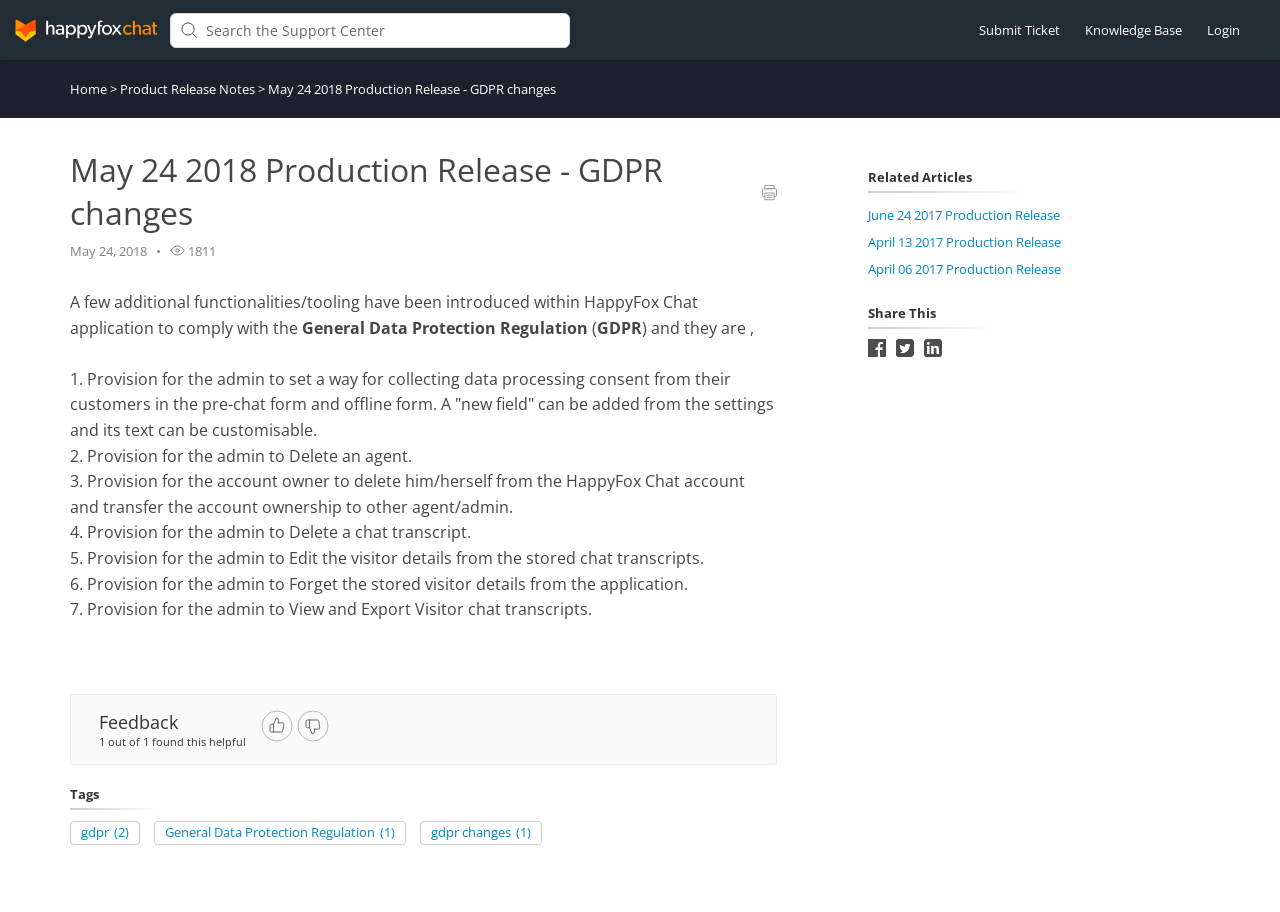Find the bounding box coordinates for the element that must be clicked to complete the instruction: "Click the company logo". The coordinates should be four float numbers between 0 and 1, indicated as [left, top, right, bottom].

[0.012, 0.02, 0.123, 0.044]